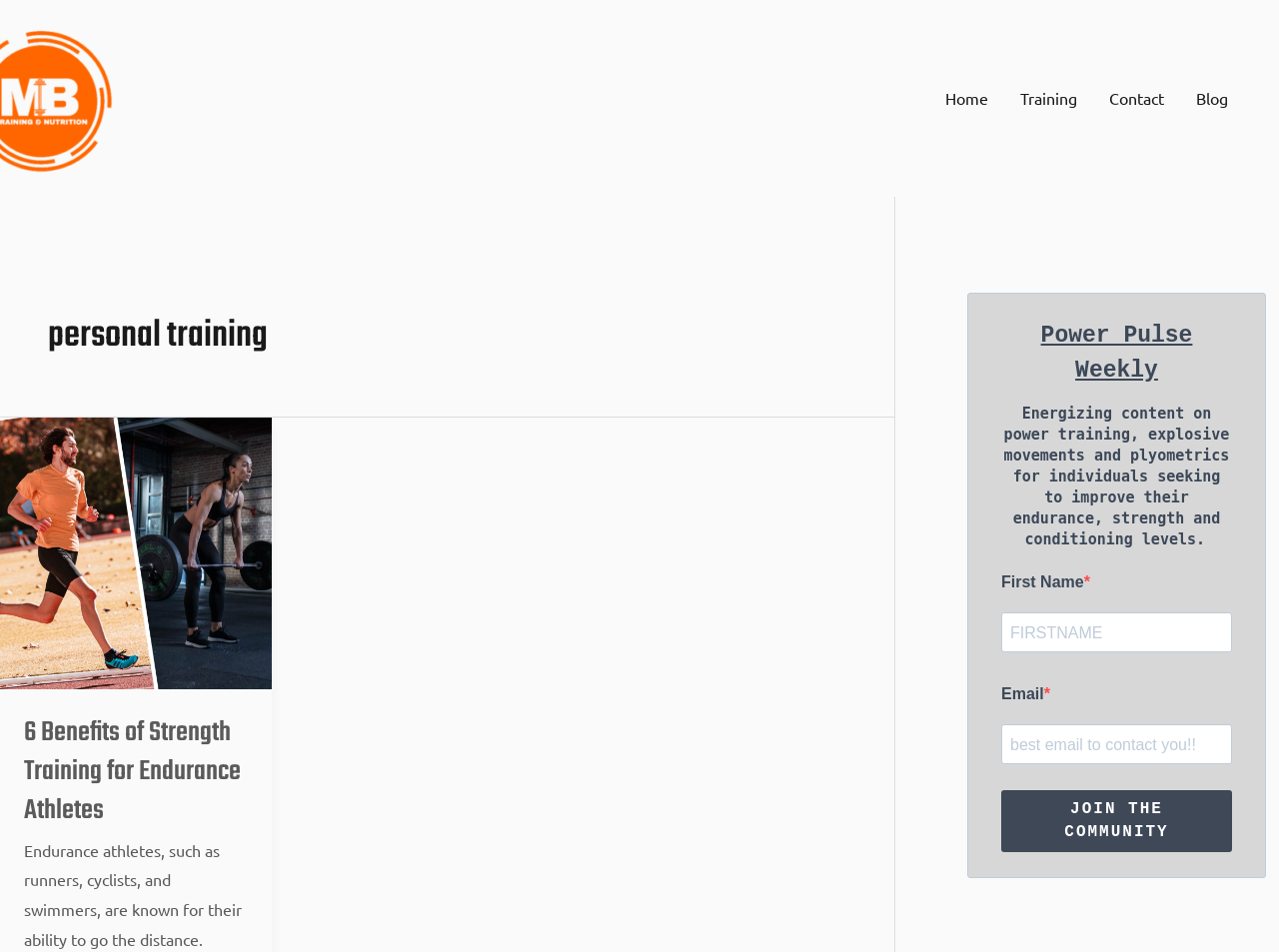What is the title of the first article?
Answer the question with as much detail as possible.

The first article on the webpage has a link with the text 'benefits of weight training', which suggests that this is the title of the article.